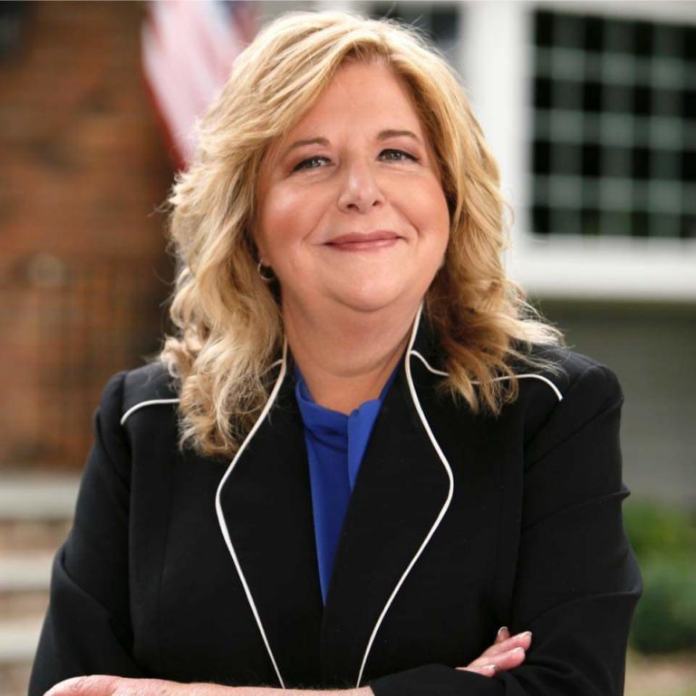Is the background of the image indoors?
Please analyze the image and answer the question with as much detail as possible.

The caption suggests that the background of the image is an outdoor setting, likely with elements of a suburban home visible, which implies that the background is not indoors.